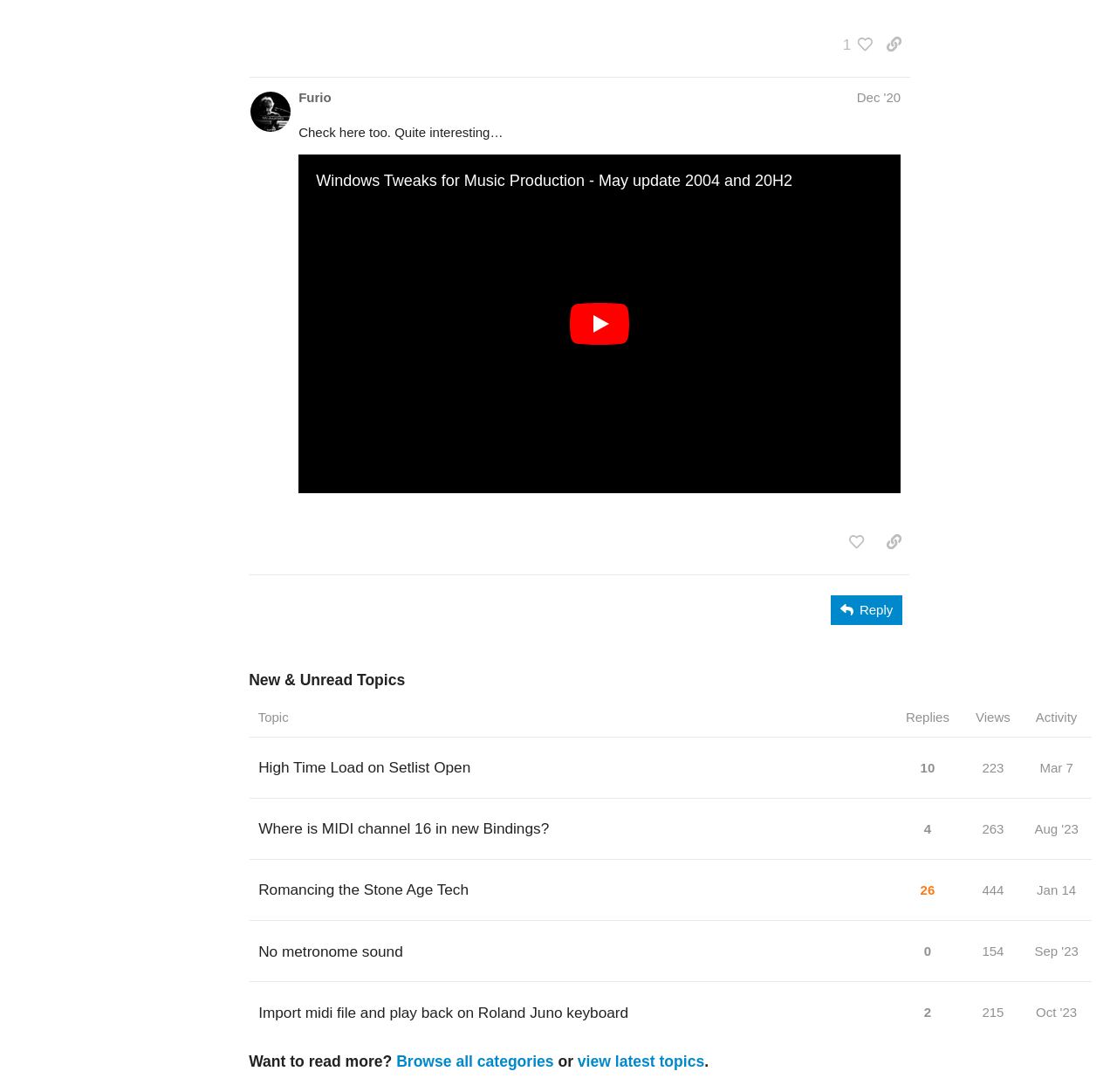Kindly determine the bounding box coordinates for the area that needs to be clicked to execute this instruction: "Browse all categories".

[0.355, 0.964, 0.496, 0.98]